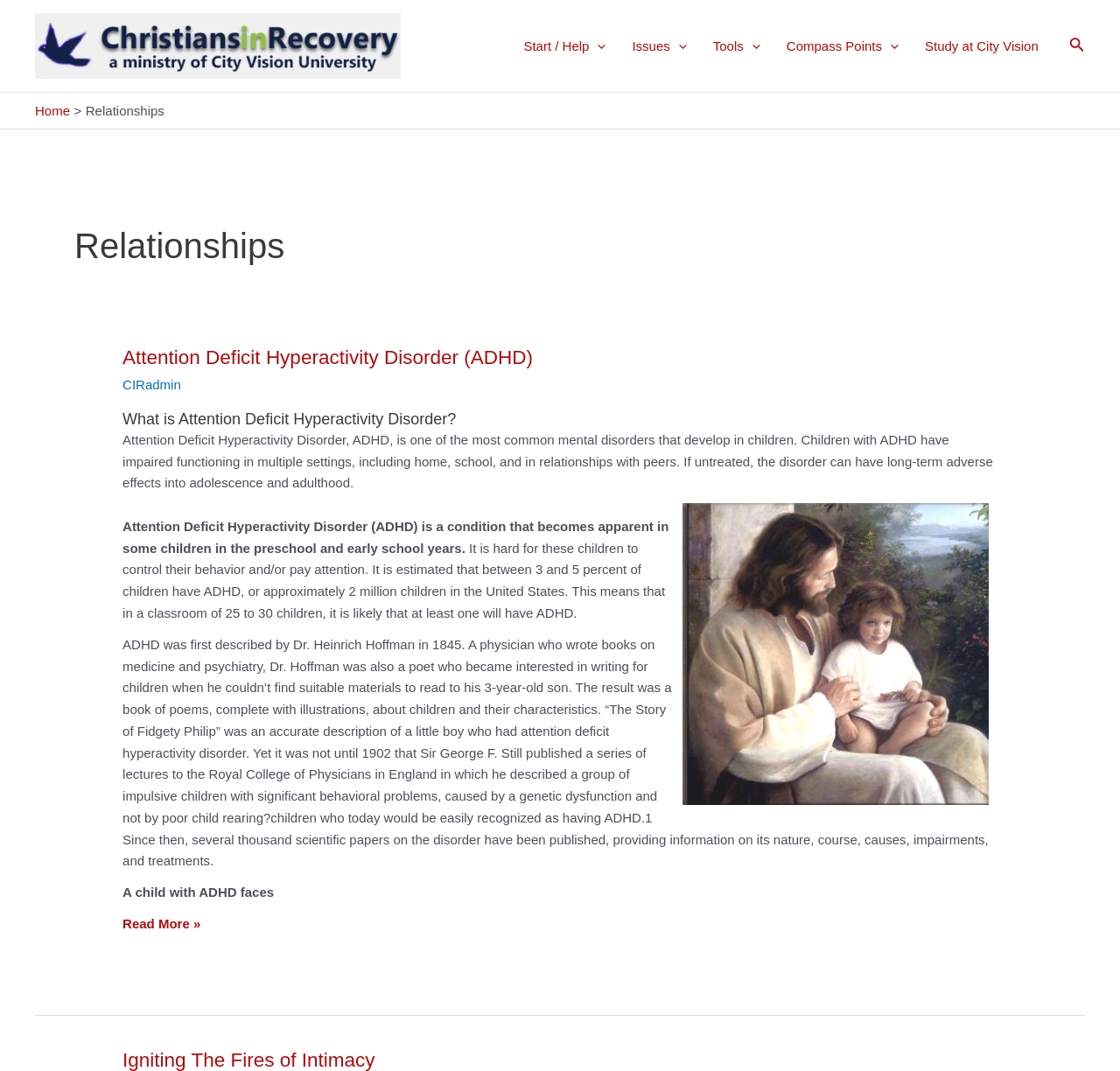Identify the bounding box coordinates of the element that should be clicked to fulfill this task: "Click the Christians in Recovery logo". The coordinates should be provided as four float numbers between 0 and 1, i.e., [left, top, right, bottom].

[0.031, 0.035, 0.358, 0.049]